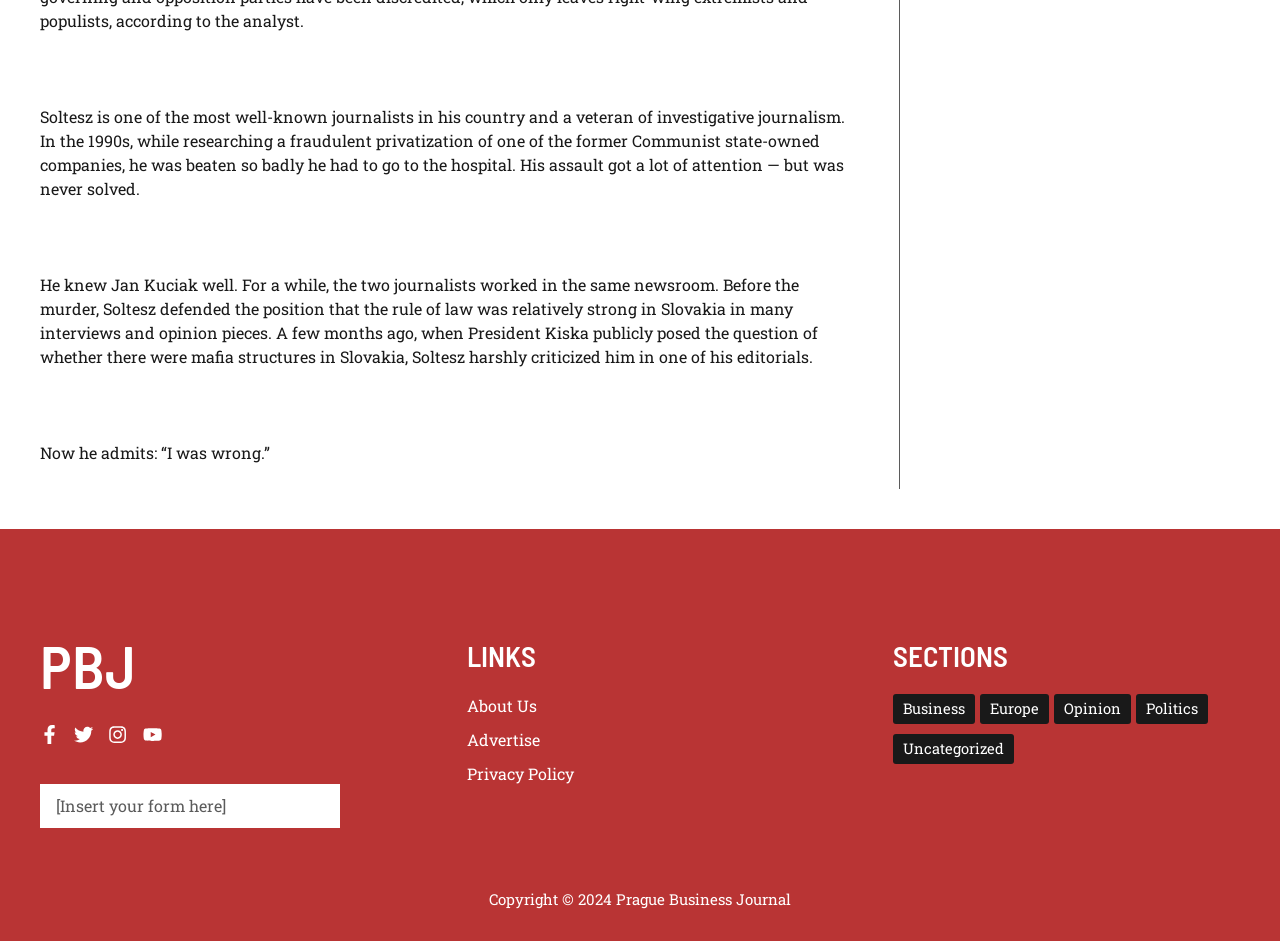Based on the image, provide a detailed response to the question:
What is the position that Soltesz defended before the murder?

According to the text, Soltesz defended the position that the rule of law was relatively strong in Slovakia in many interviews and opinion pieces before the murder of Jan Kuciak.